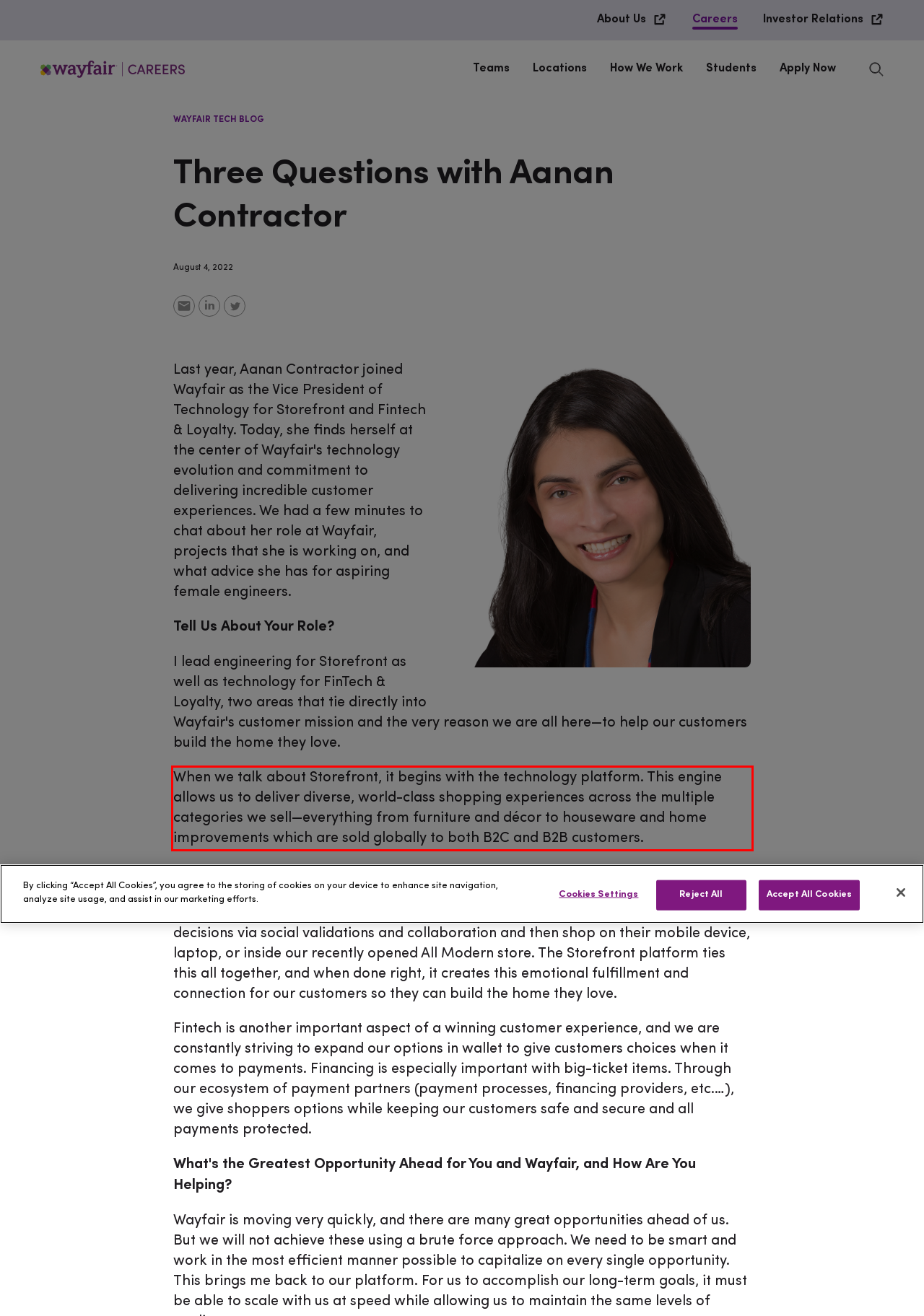Given a screenshot of a webpage containing a red rectangle bounding box, extract and provide the text content found within the red bounding box.

When we talk about Storefront, it begins with the technology platform. This engine allows us to deliver diverse, world-class shopping experiences across the multiple categories we sell—everything from furniture and décor to houseware and home improvements which are sold globally to both B2C and B2B customers.